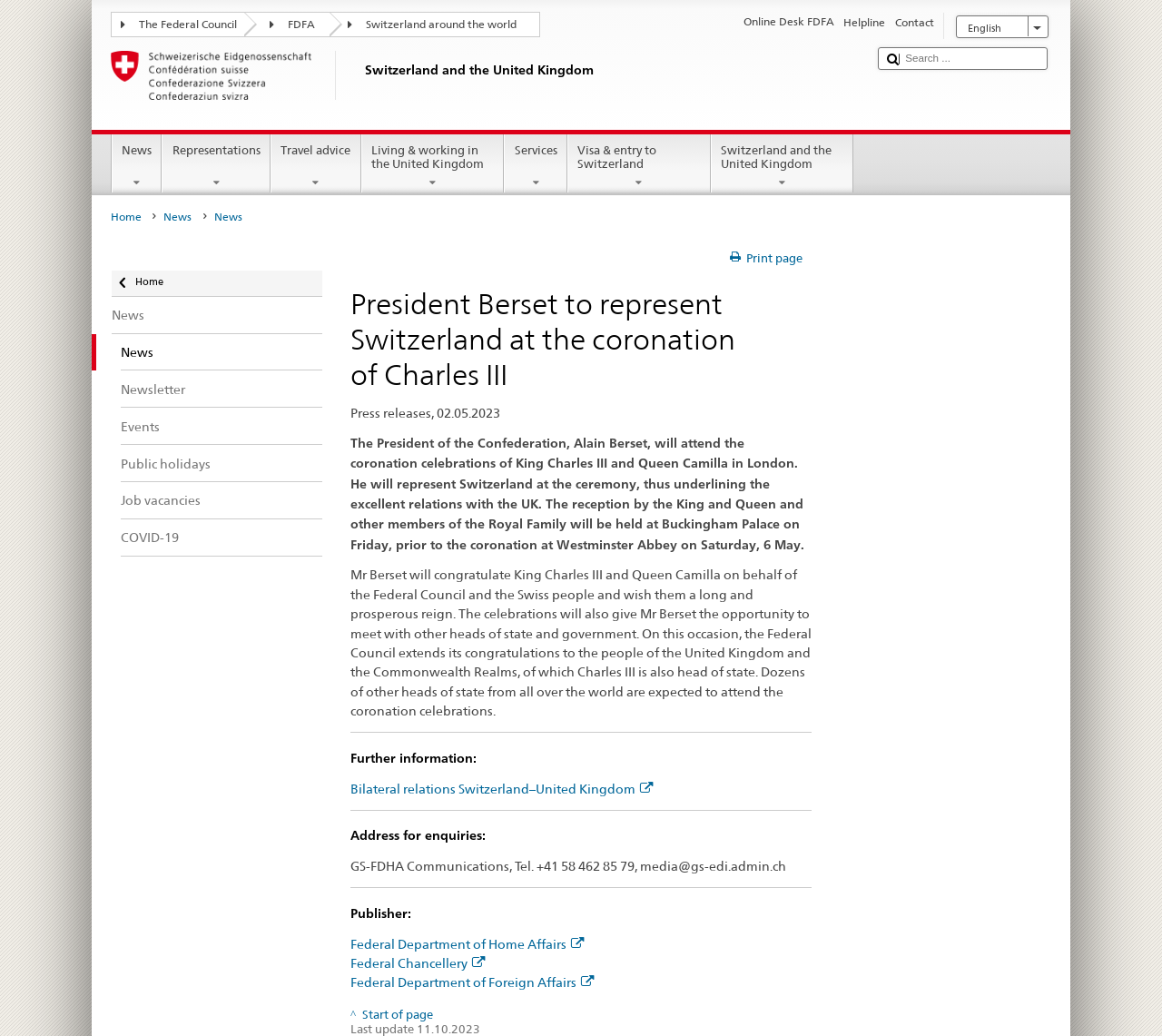Provide the bounding box coordinates of the section that needs to be clicked to accomplish the following instruction: "Enter username."

None